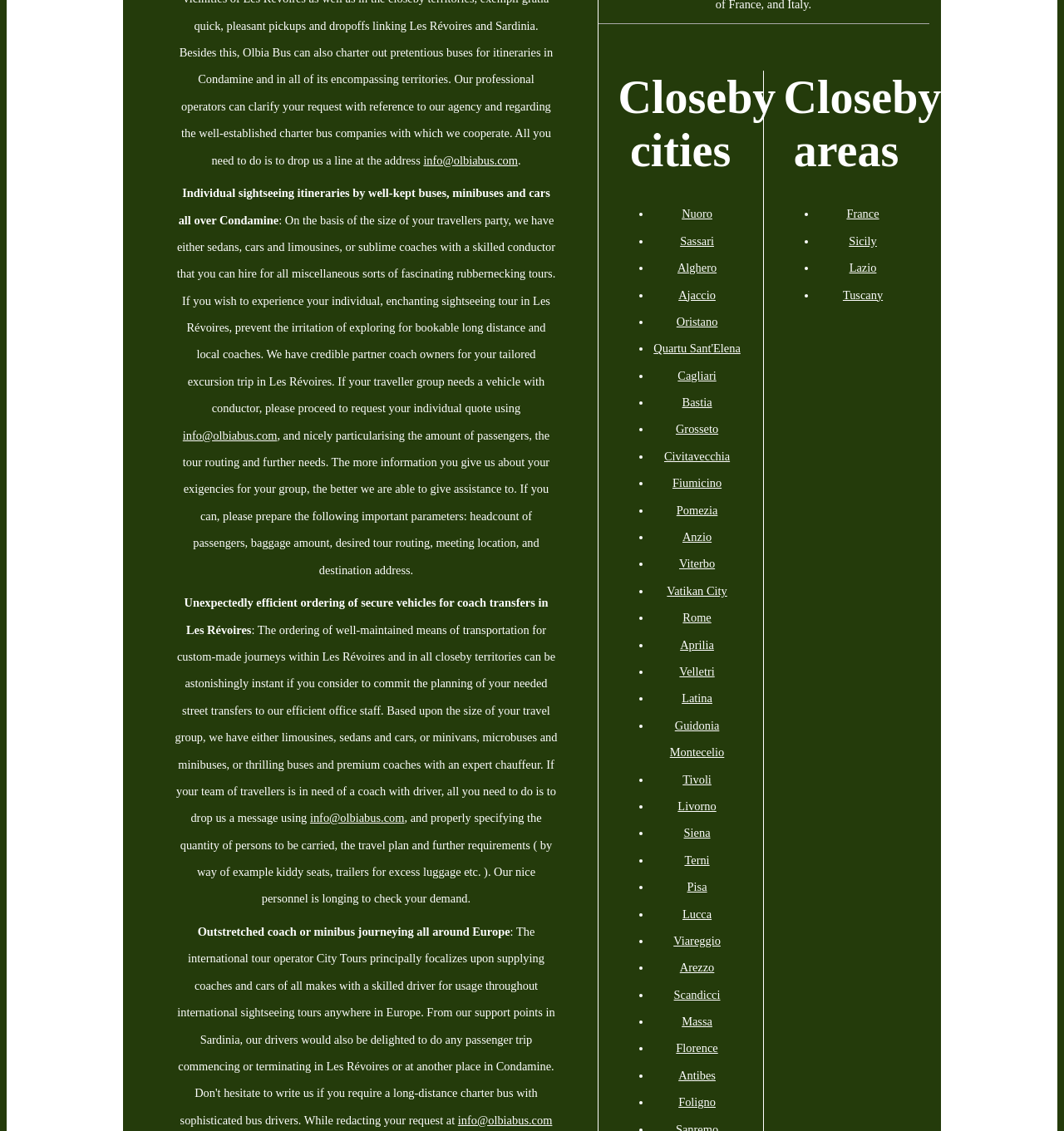Kindly determine the bounding box coordinates of the area that needs to be clicked to fulfill this instruction: "Request a quote for a customized tour".

[0.172, 0.379, 0.26, 0.391]